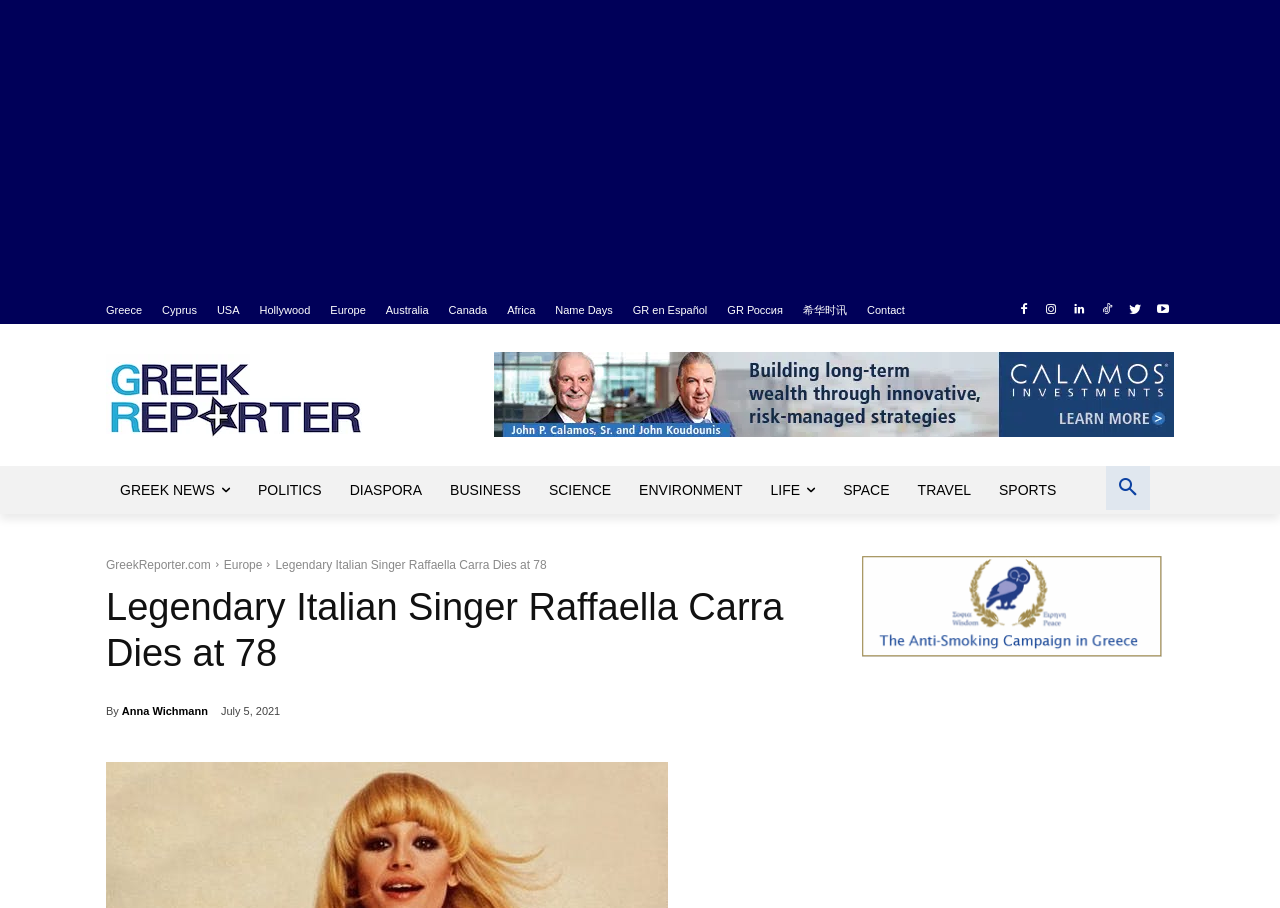How many categories are listed under Greek news?
Please give a detailed and thorough answer to the question, covering all relevant points.

I counted the number of links under the 'GREEK NEWS' section, which are 'POLITICS', 'DIASPORA', 'BUSINESS', 'SCIENCE', 'ENVIRONMENT', 'LIFE', 'SPACE', 'TRAVEL', and 'SPORTS', totaling 9 categories.